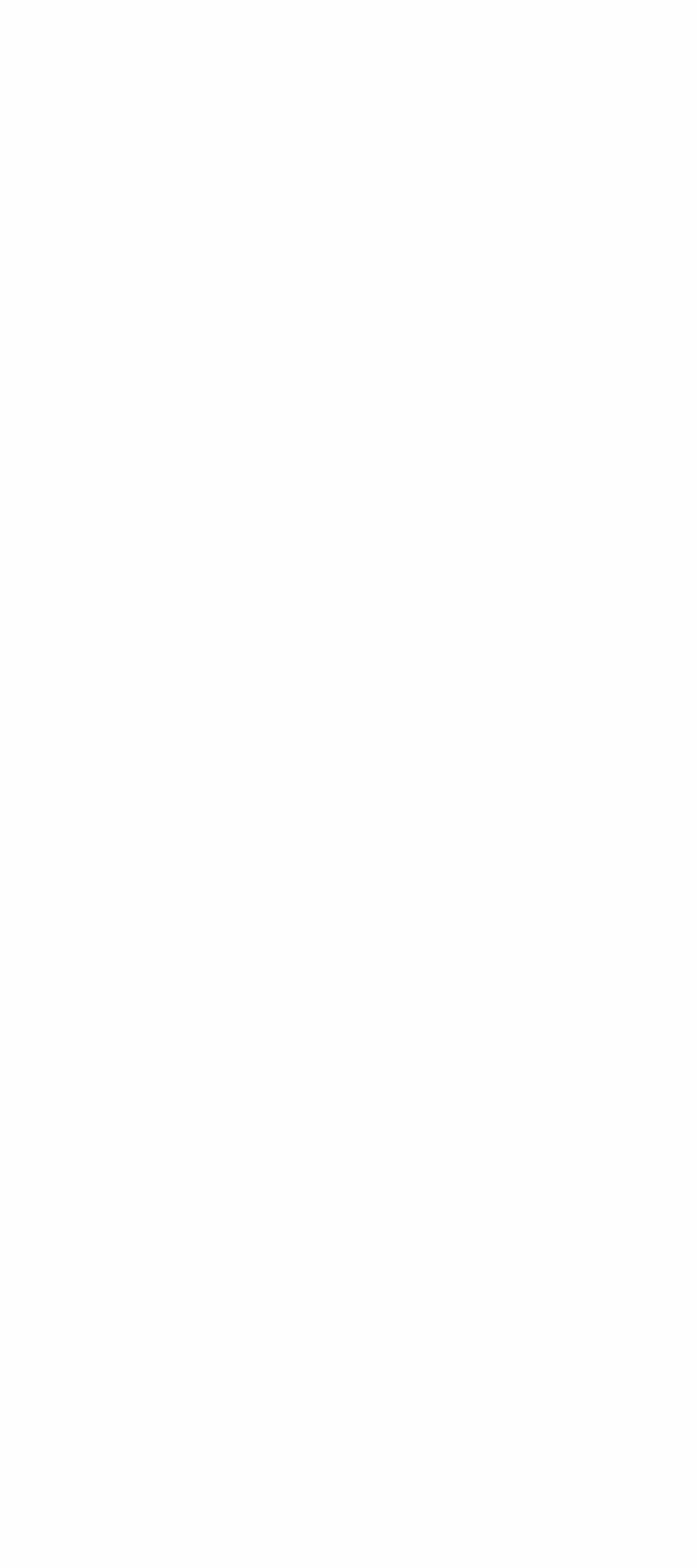How many links are under the 'Navigate' heading?
Answer the question with a single word or phrase, referring to the image.

6